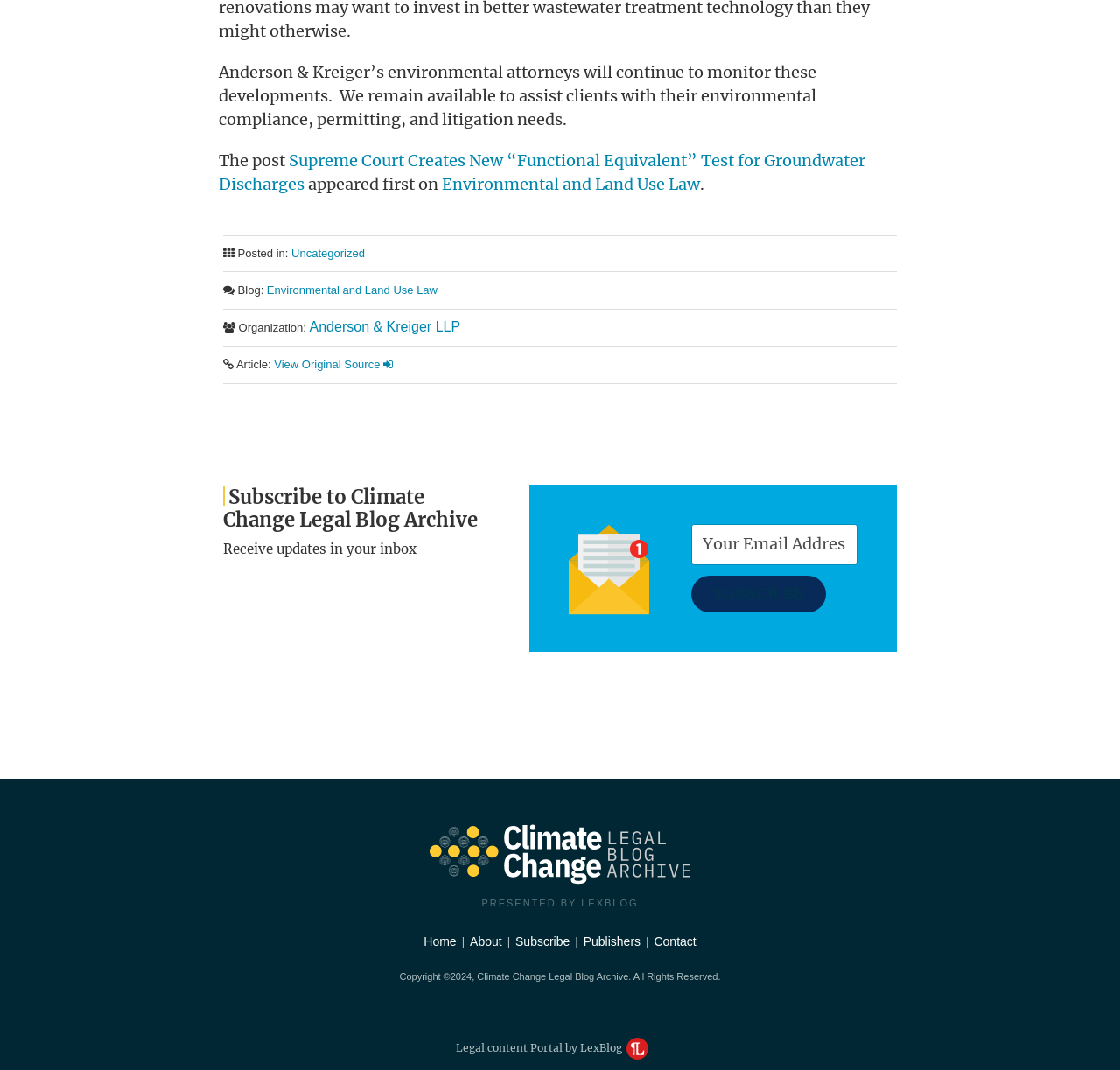Kindly determine the bounding box coordinates of the area that needs to be clicked to fulfill this instruction: "Subscribe to the Climate Change Legal Blog Archive".

[0.617, 0.538, 0.738, 0.573]